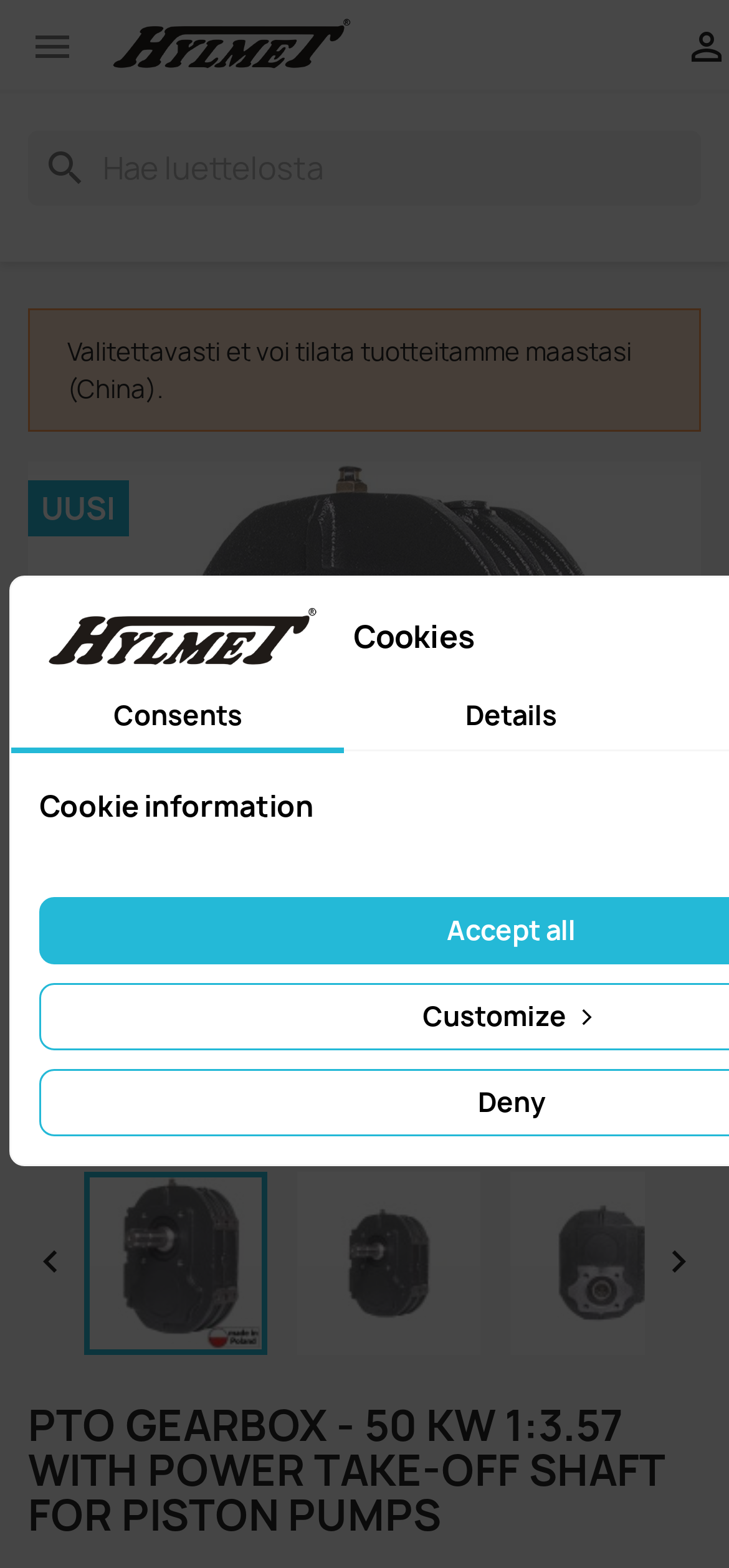Respond to the question below with a concise word or phrase:
What is the purpose of the textbox?

Search